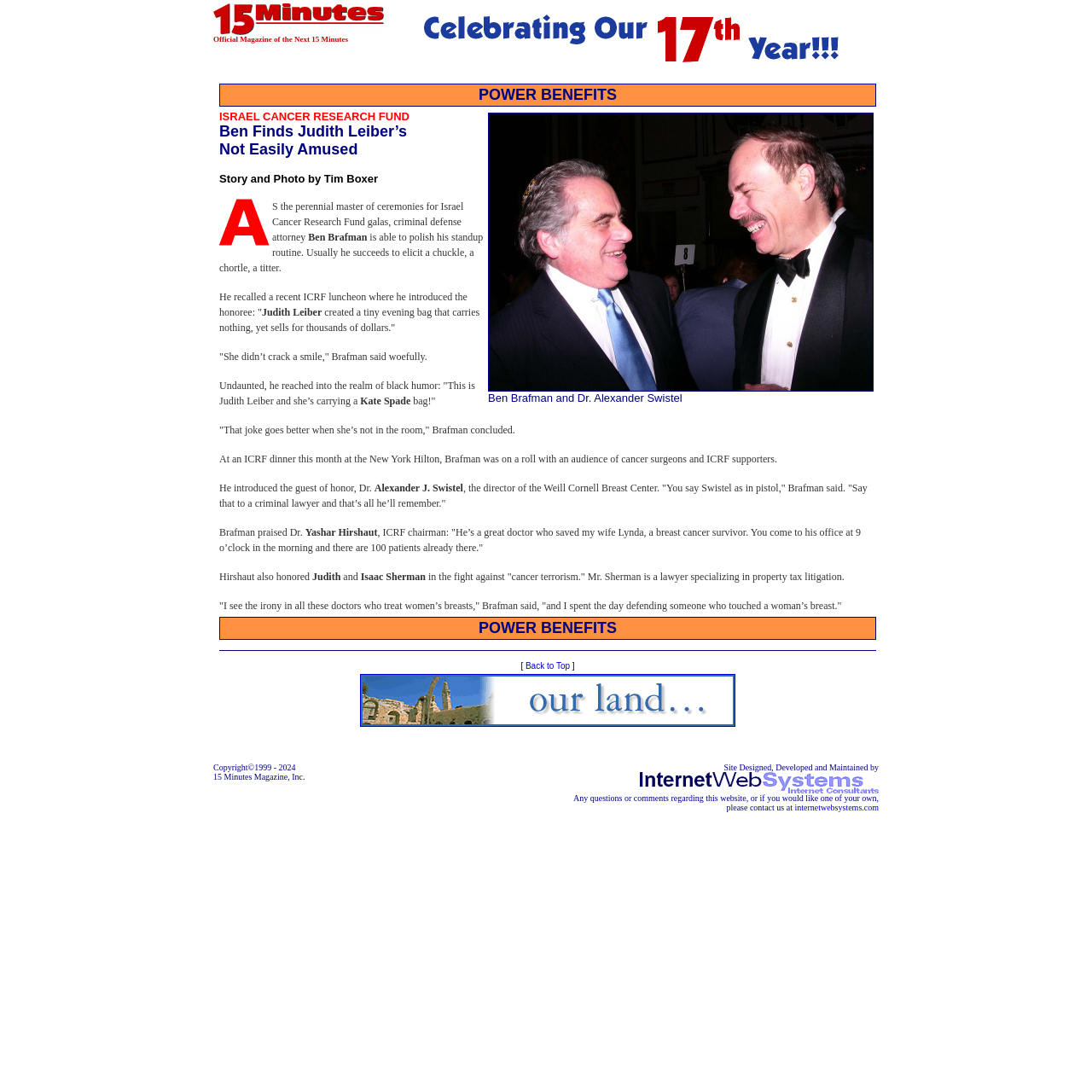Identify the bounding box for the described UI element: "Back to Top".

[0.481, 0.605, 0.522, 0.614]